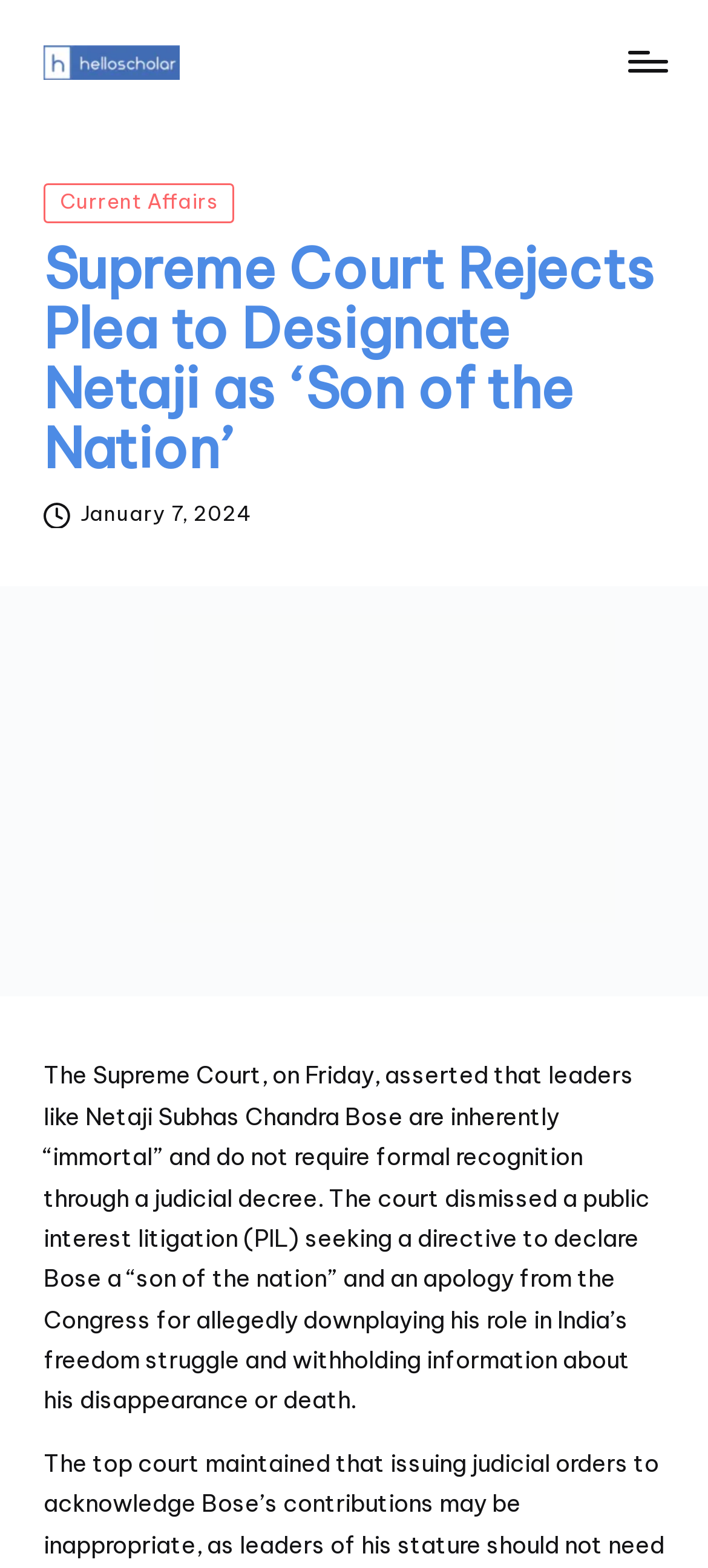What is the category of the article?
Look at the screenshot and give a one-word or phrase answer.

Current Affairs